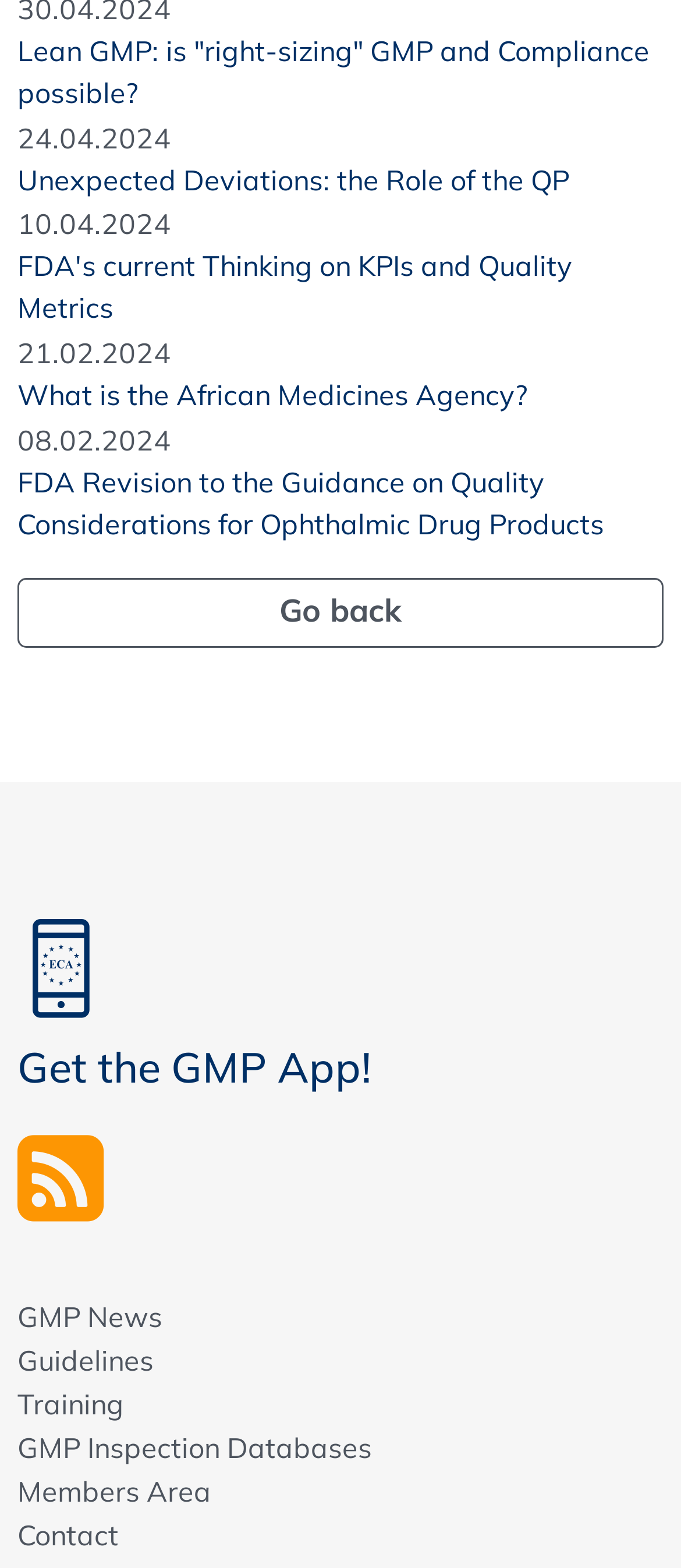Please provide a one-word or short phrase answer to the question:
What is the category of the 'GMP Inspection Databases' link?

Guidelines